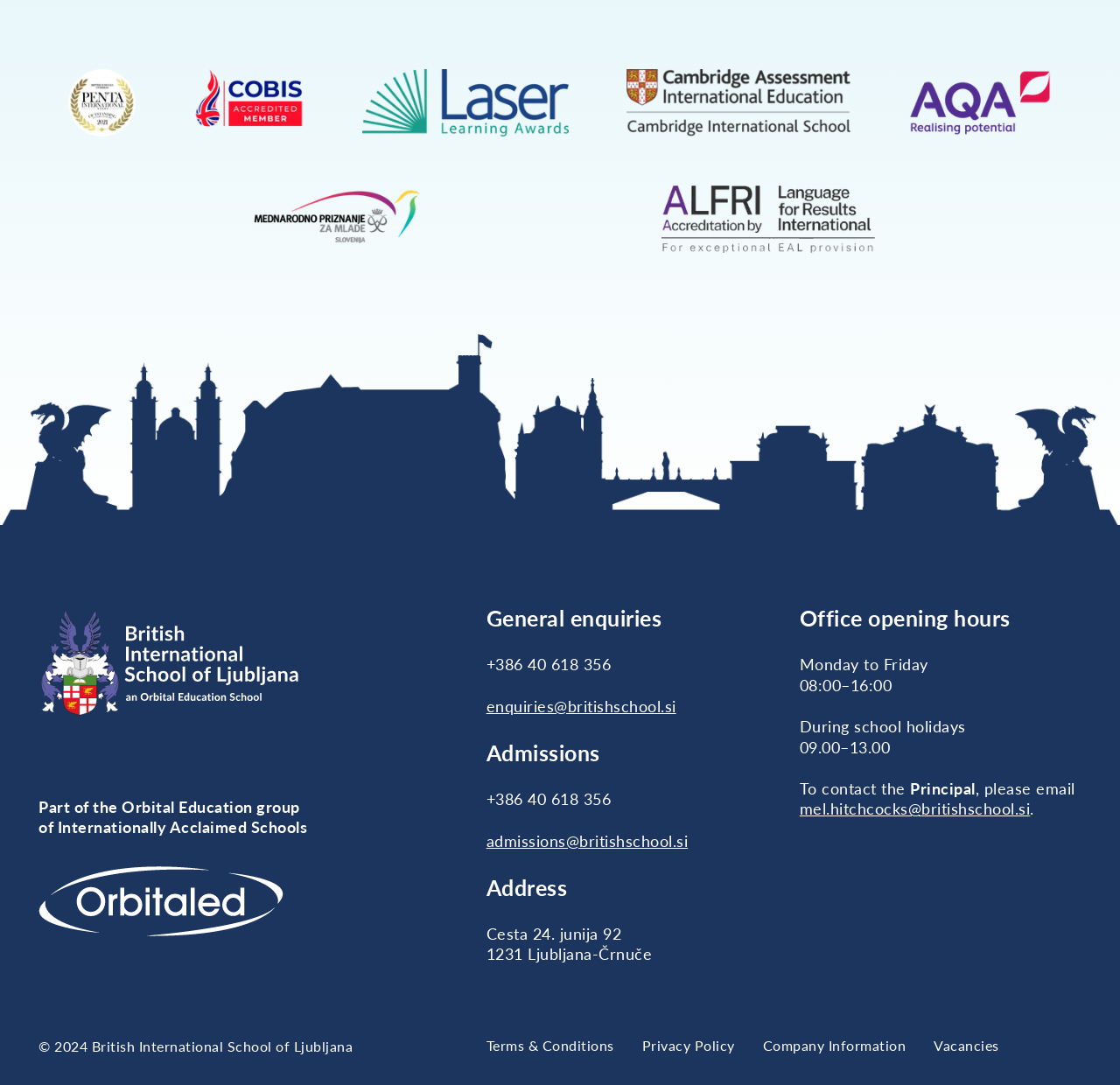What is the phone number for general enquiries?
Provide an in-depth and detailed explanation in response to the question.

I found this answer by looking at the link element with the text '+386 40 618 356' under the 'General enquiries' heading. This phone number is likely to be the contact number for general enquiries, as it is placed under this specific heading.